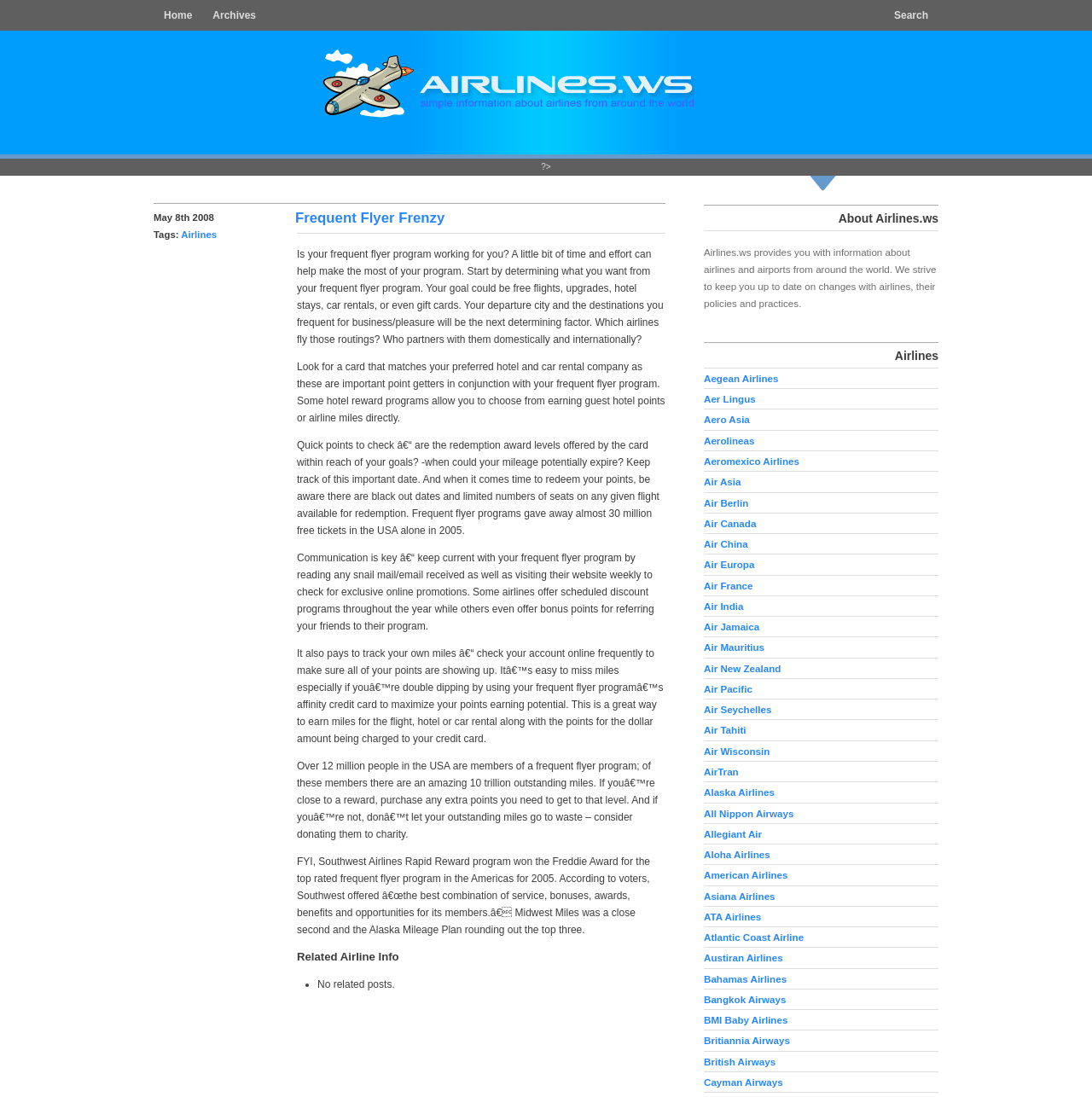Can you provide the bounding box coordinates for the element that should be clicked to implement the instruction: "Search for something"?

[0.809, 0.0, 0.859, 0.028]